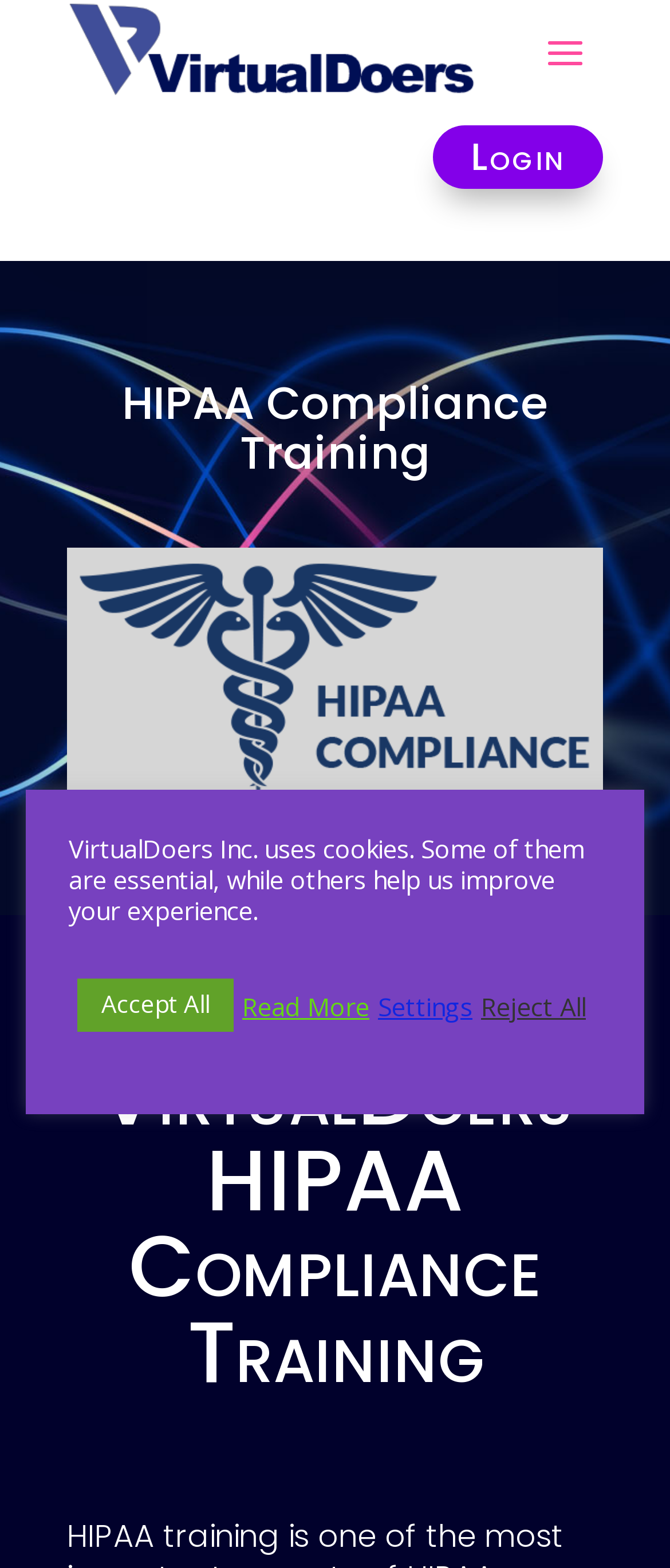Identify and provide the bounding box coordinates of the UI element described: "Accept All". The coordinates should be formatted as [left, top, right, bottom], with each number being a float between 0 and 1.

[0.115, 0.624, 0.349, 0.658]